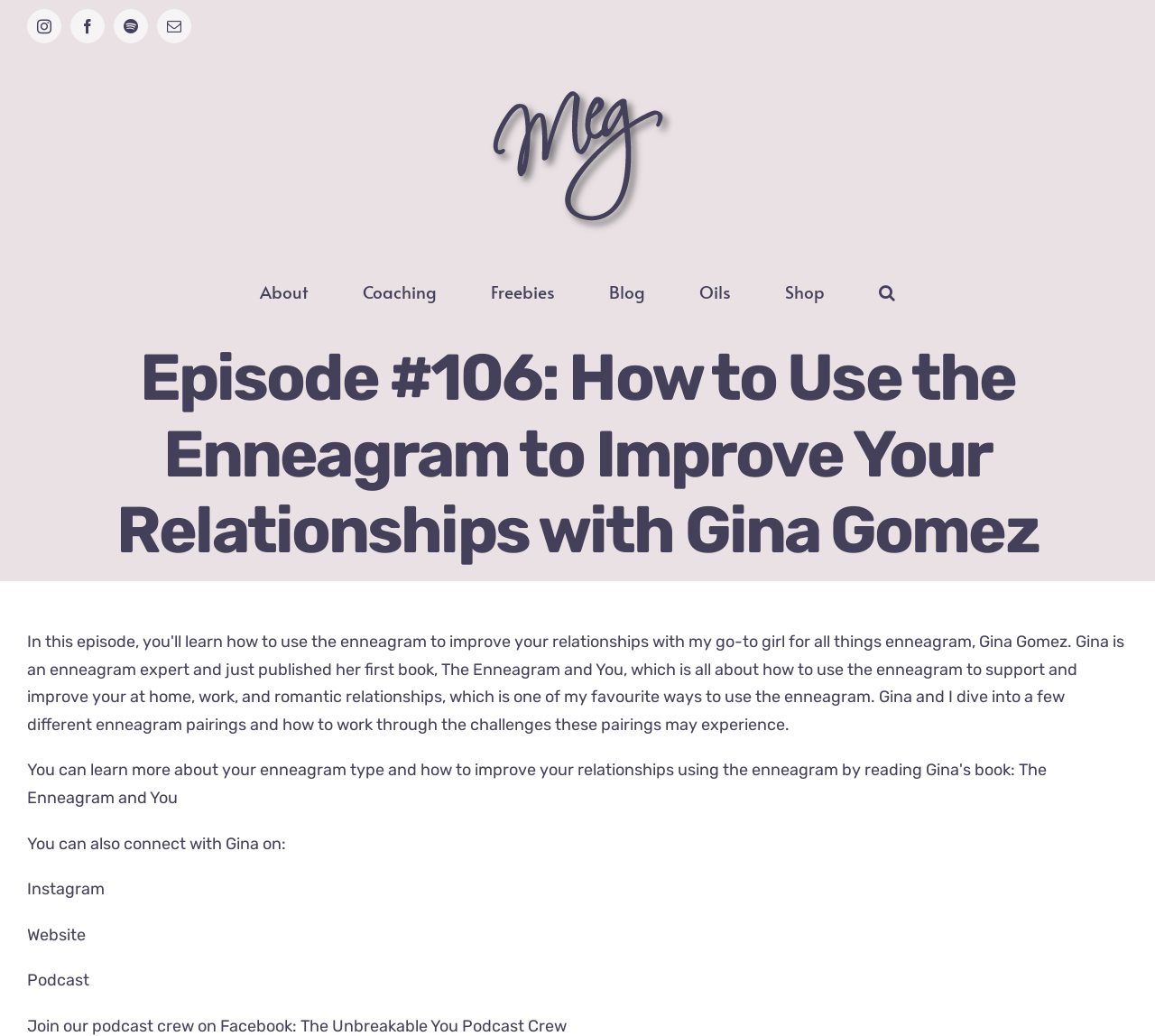Extract the main headline from the webpage and generate its text.

Episode #106: How to Use the Enneagram to Improve Your Relationships with Gina Gomez